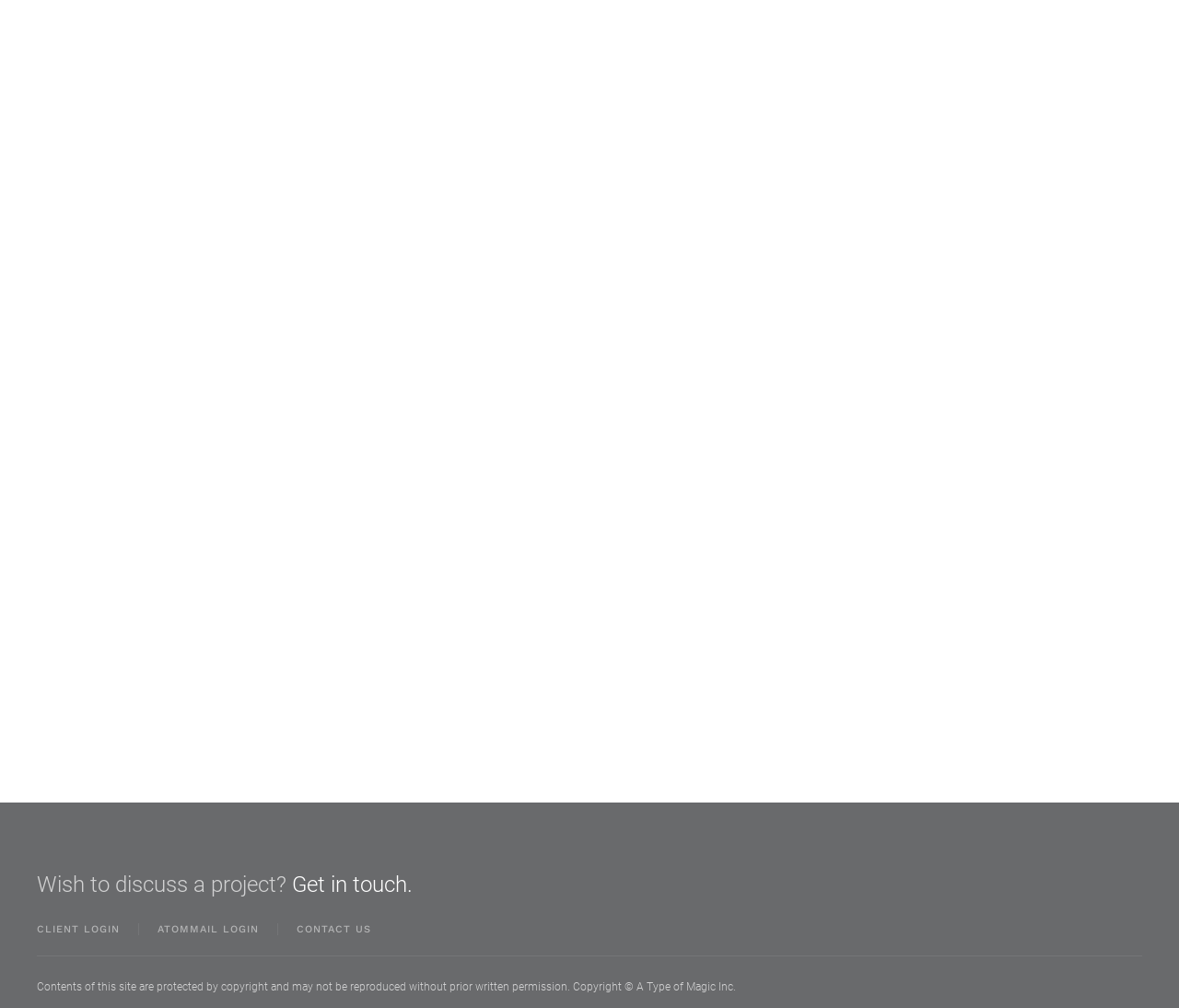Given the webpage screenshot, identify the bounding box of the UI element that matches this description: "Beautiful Garden Buildings Site Map".

None